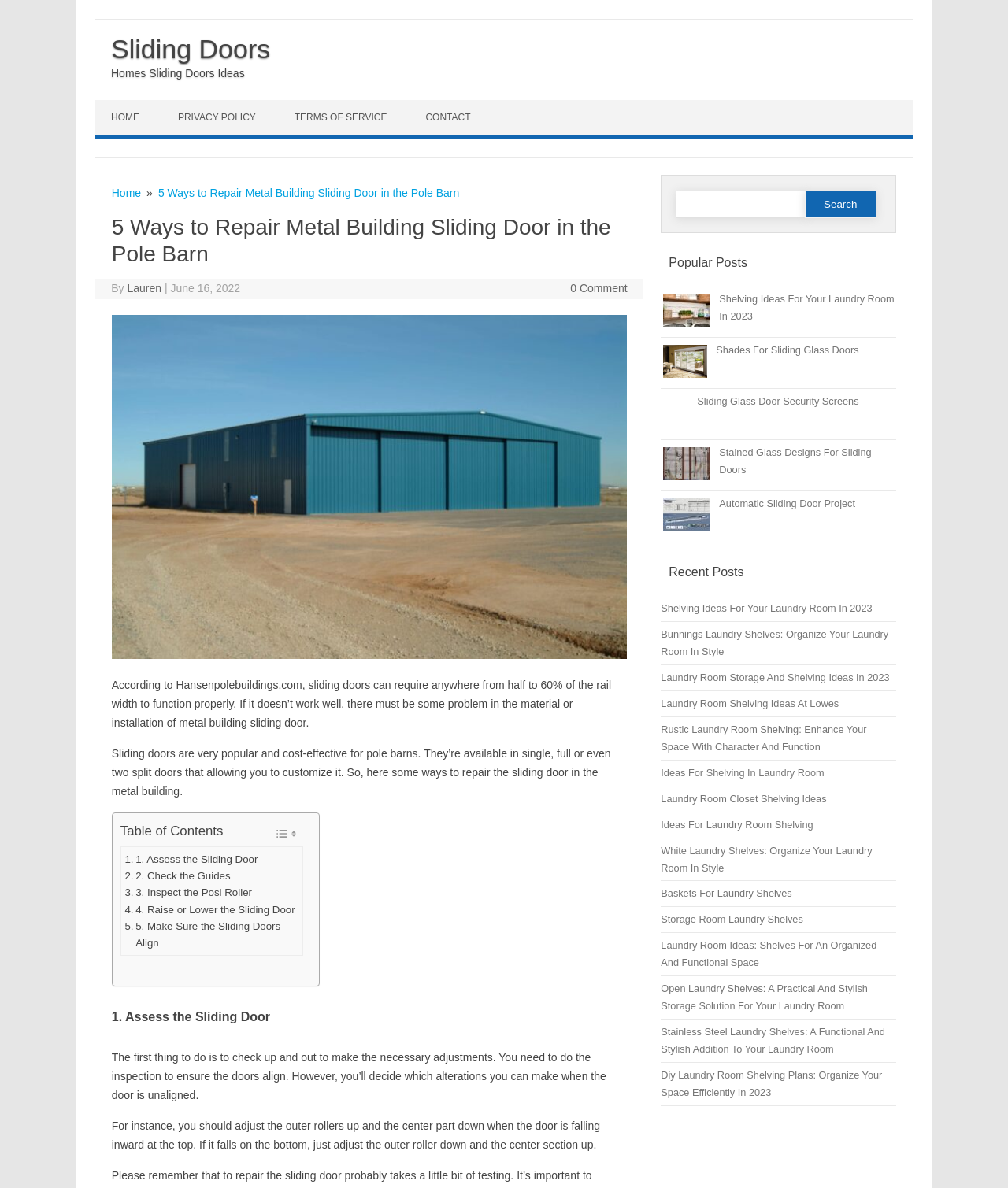Please identify the coordinates of the bounding box for the clickable region that will accomplish this instruction: "Click on the 'Shelving Ideas For Your Laundry Room In 2023' link".

[0.714, 0.247, 0.887, 0.271]